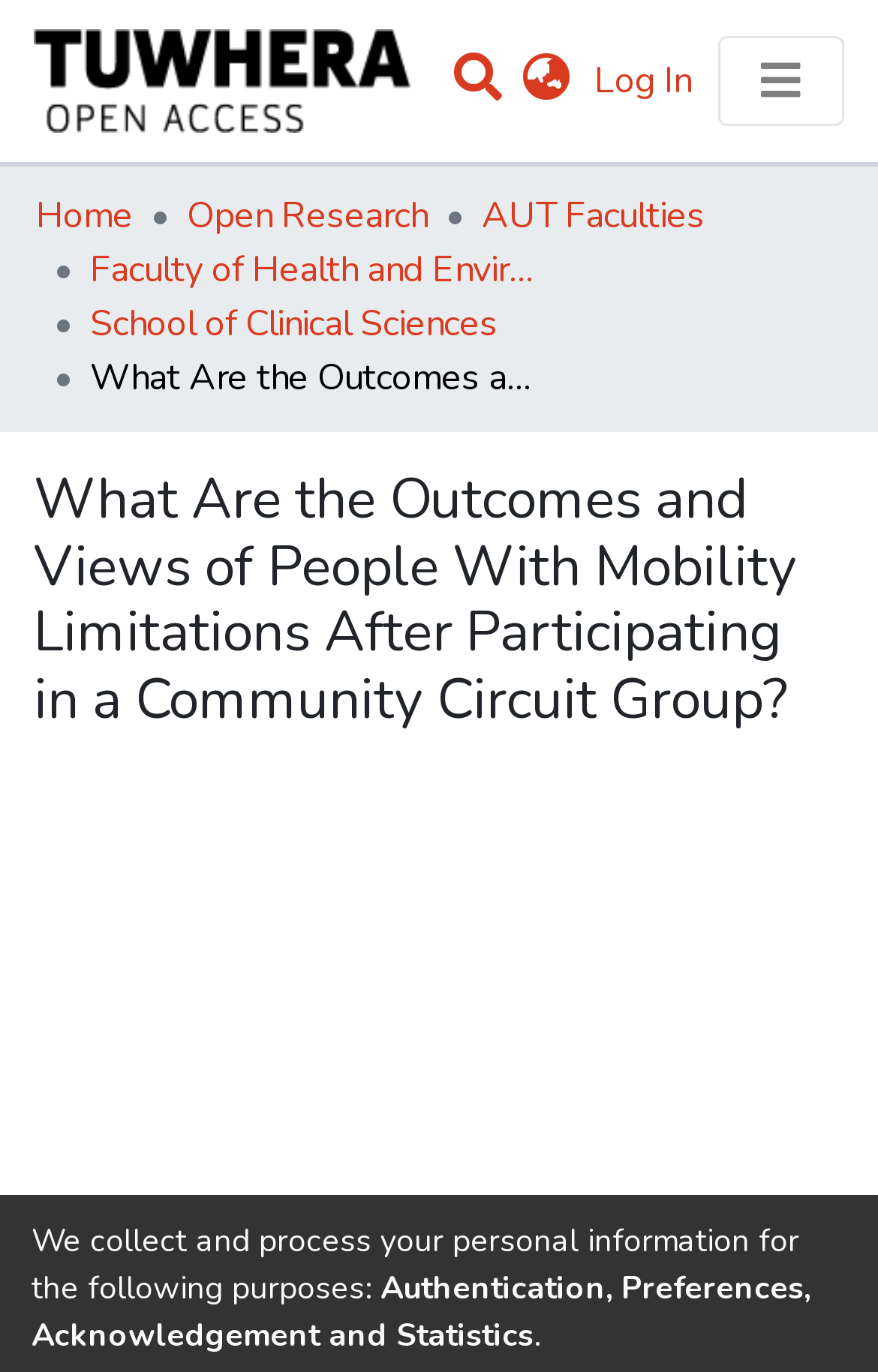Identify the bounding box for the element characterized by the following description: "parent_node: Log In".

[0.038, 0.013, 0.468, 0.105]